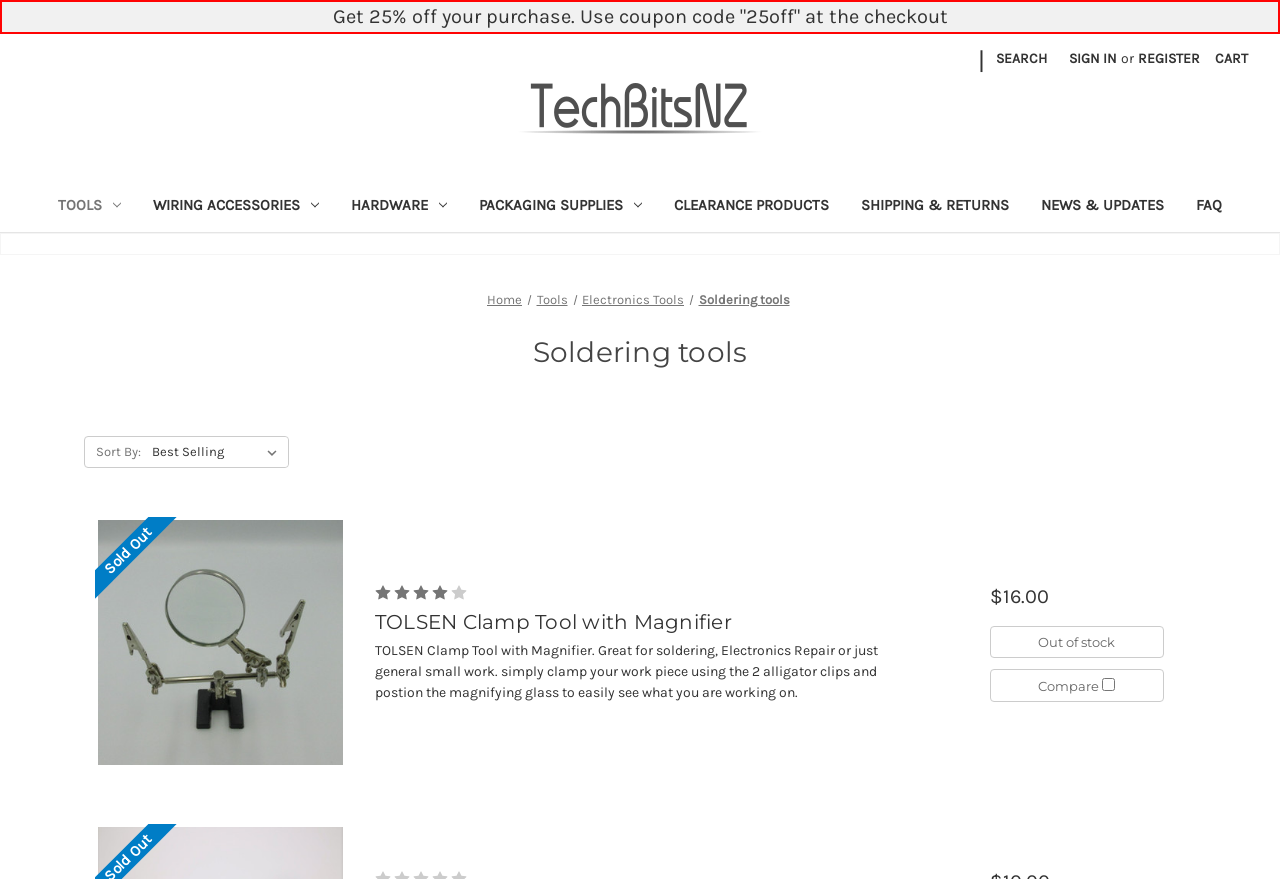Determine the bounding box coordinates for the region that must be clicked to execute the following instruction: "Go to the main menu".

None